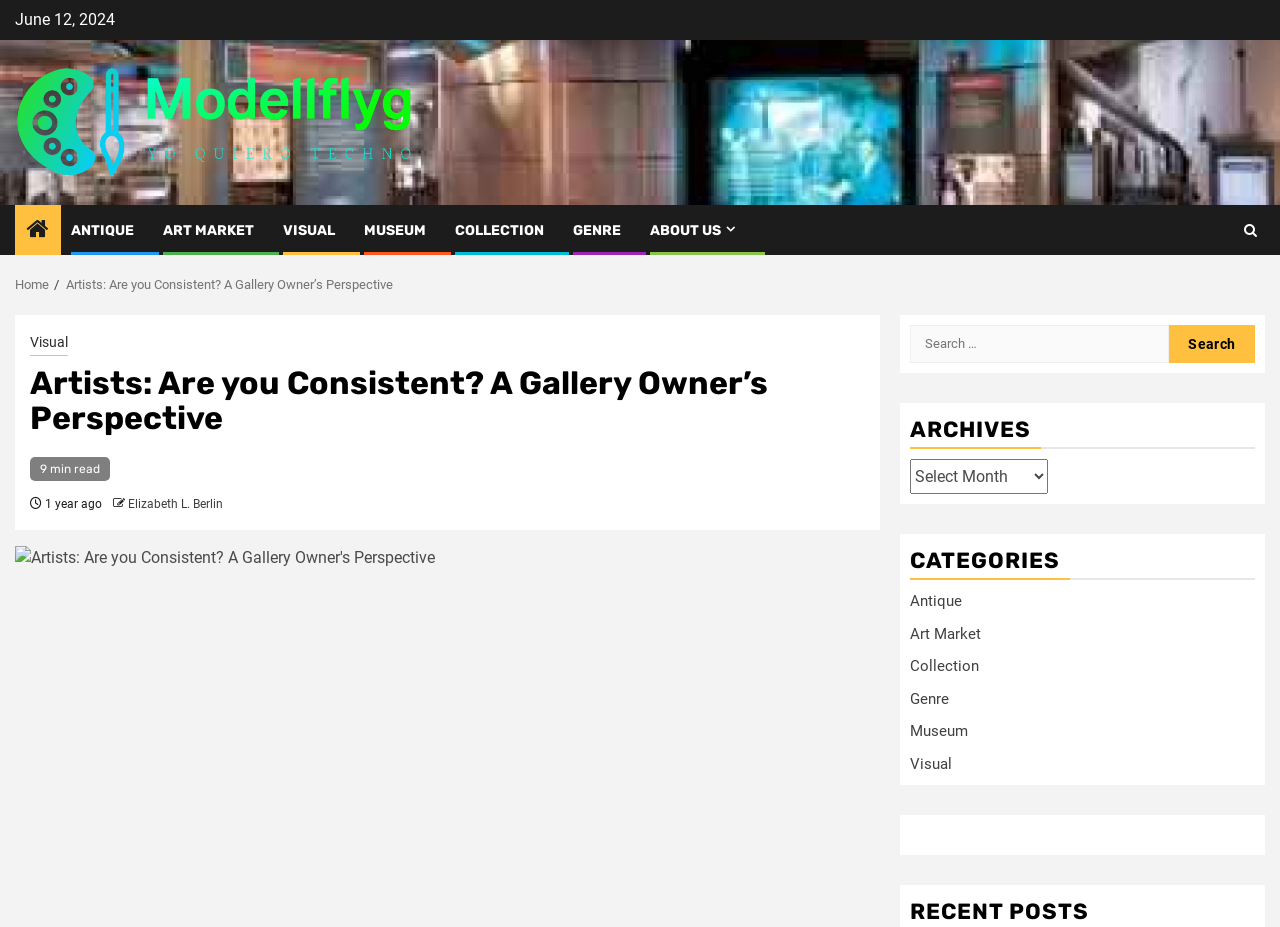Locate the headline of the webpage and generate its content.

Artists: Are you Consistent? A Gallery Owner’s Perspective